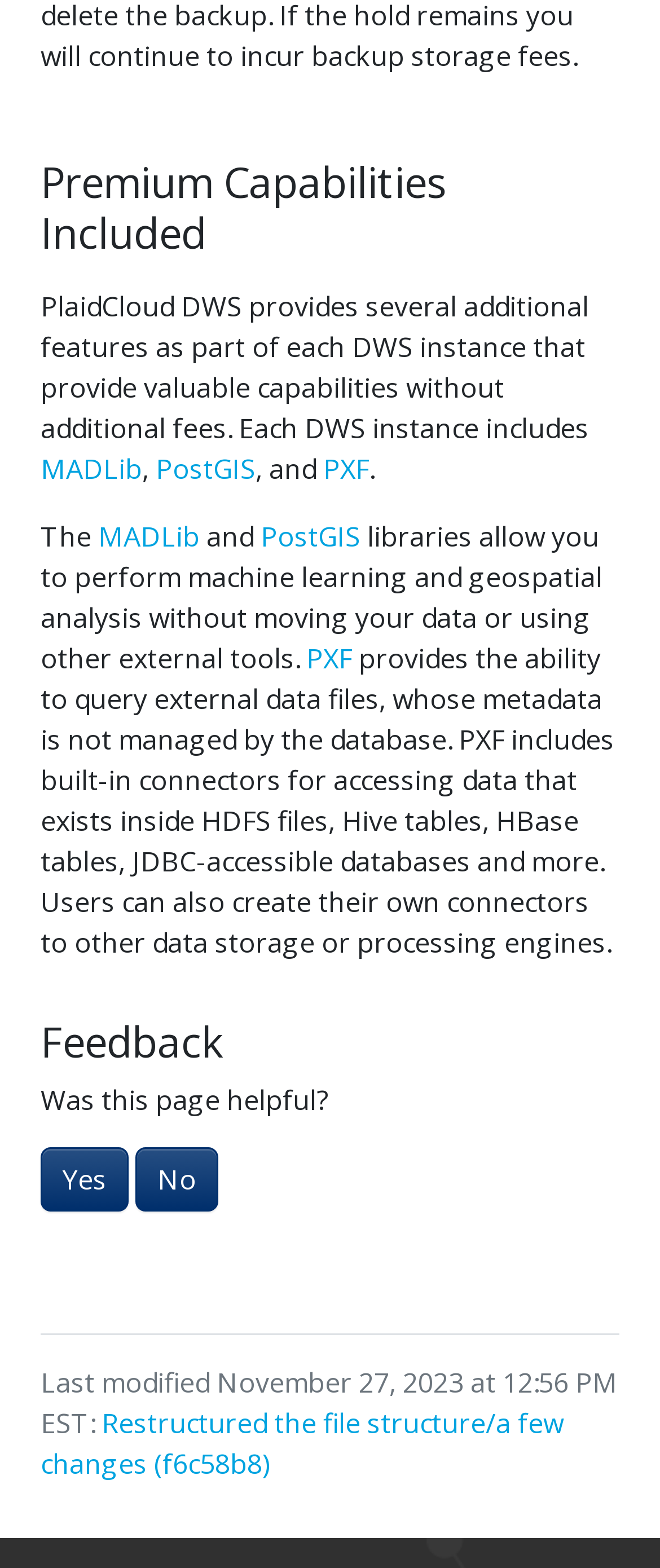Bounding box coordinates are specified in the format (top-left x, top-left y, bottom-right x, bottom-right y). All values are floating point numbers bounded between 0 and 1. Please provide the bounding box coordinate of the region this sentence describes: Yes

[0.062, 0.732, 0.195, 0.773]